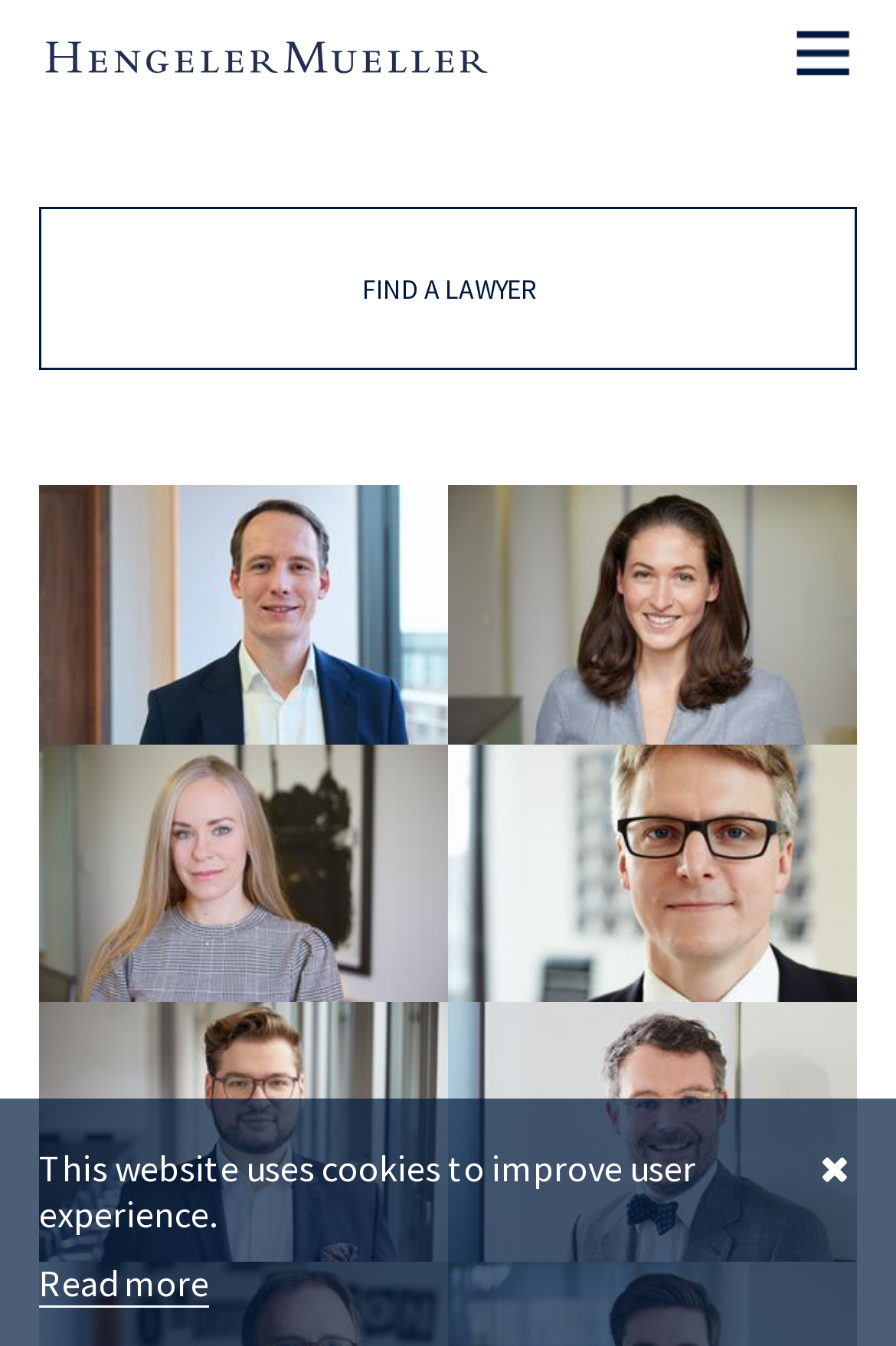Please specify the bounding box coordinates of the clickable section necessary to execute the following command: "View Ruby000's profile".

None